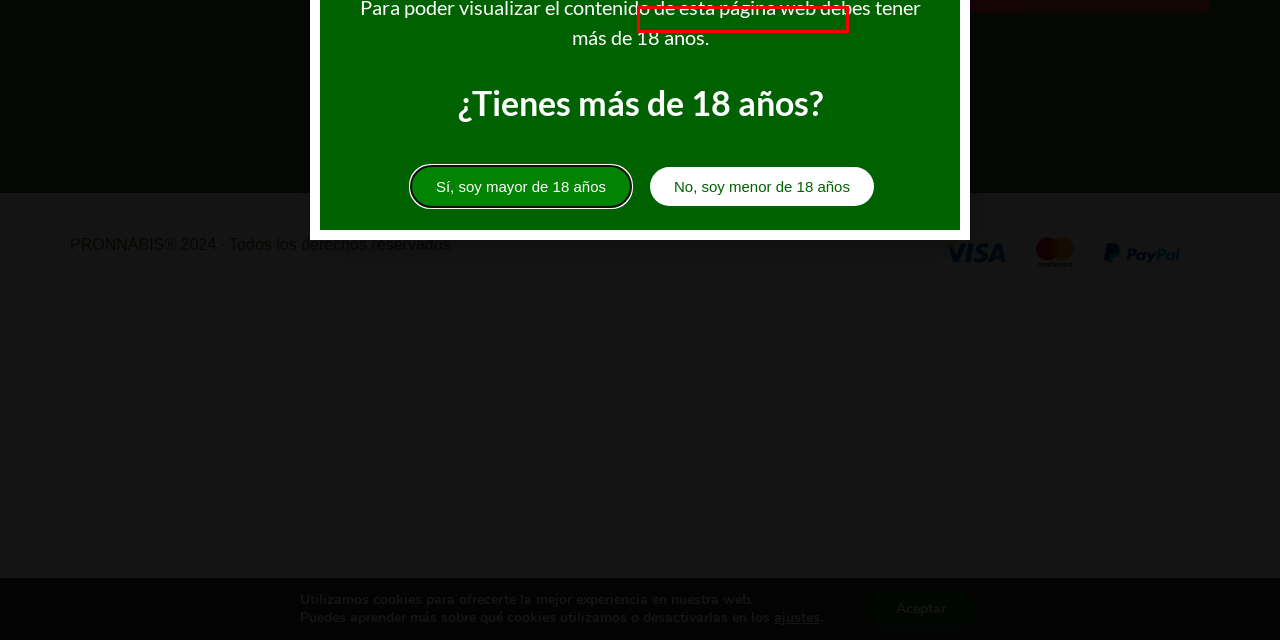With the provided webpage screenshot containing a red bounding box around a UI element, determine which description best matches the new webpage that appears after clicking the selected element. The choices are:
A. Hardware - Pronnabis
B. Política de Privacidad - Pronnabis
C. Tienda - Pronnabis
D. Términos y Condiciones - Pronnabis
E. Política de Cookies - Pronnabis
F. Resina - Pronnabis
G. Aceites - Pronnabis
H. Distribuidores - Pronnabis

F